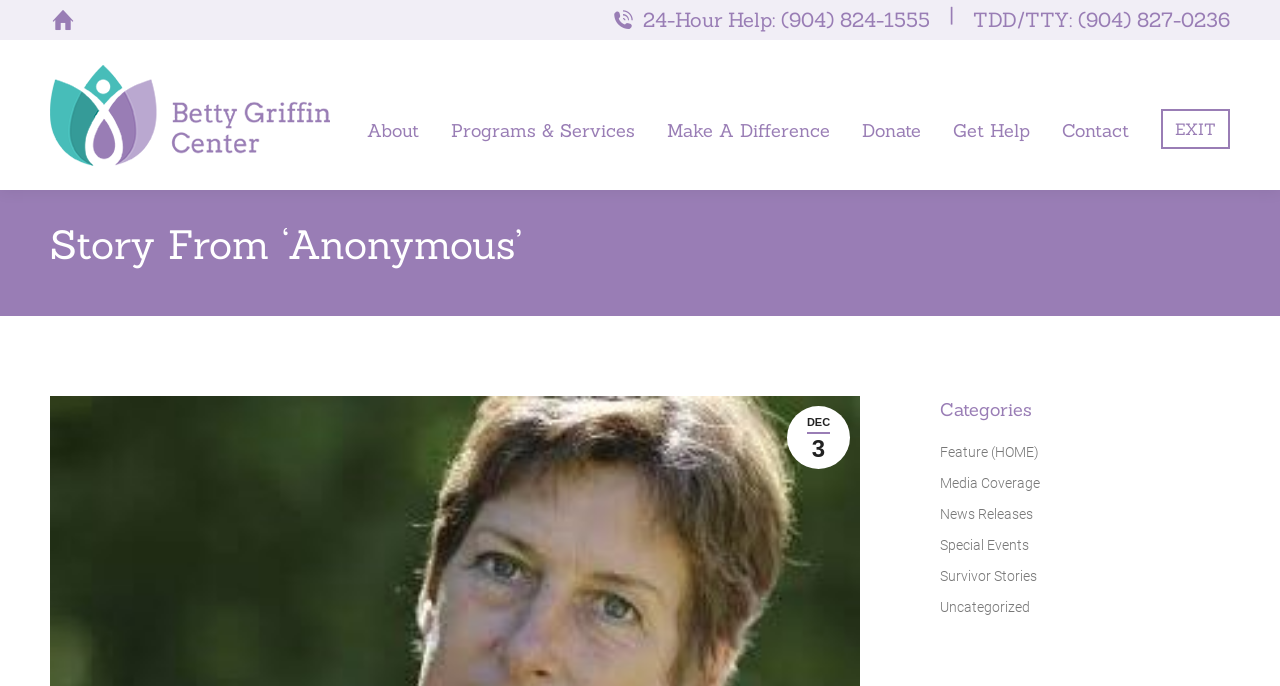Pinpoint the bounding box coordinates of the element you need to click to execute the following instruction: "exit the website". The bounding box should be represented by four float numbers between 0 and 1, in the format [left, top, right, bottom].

[0.907, 0.159, 0.961, 0.217]